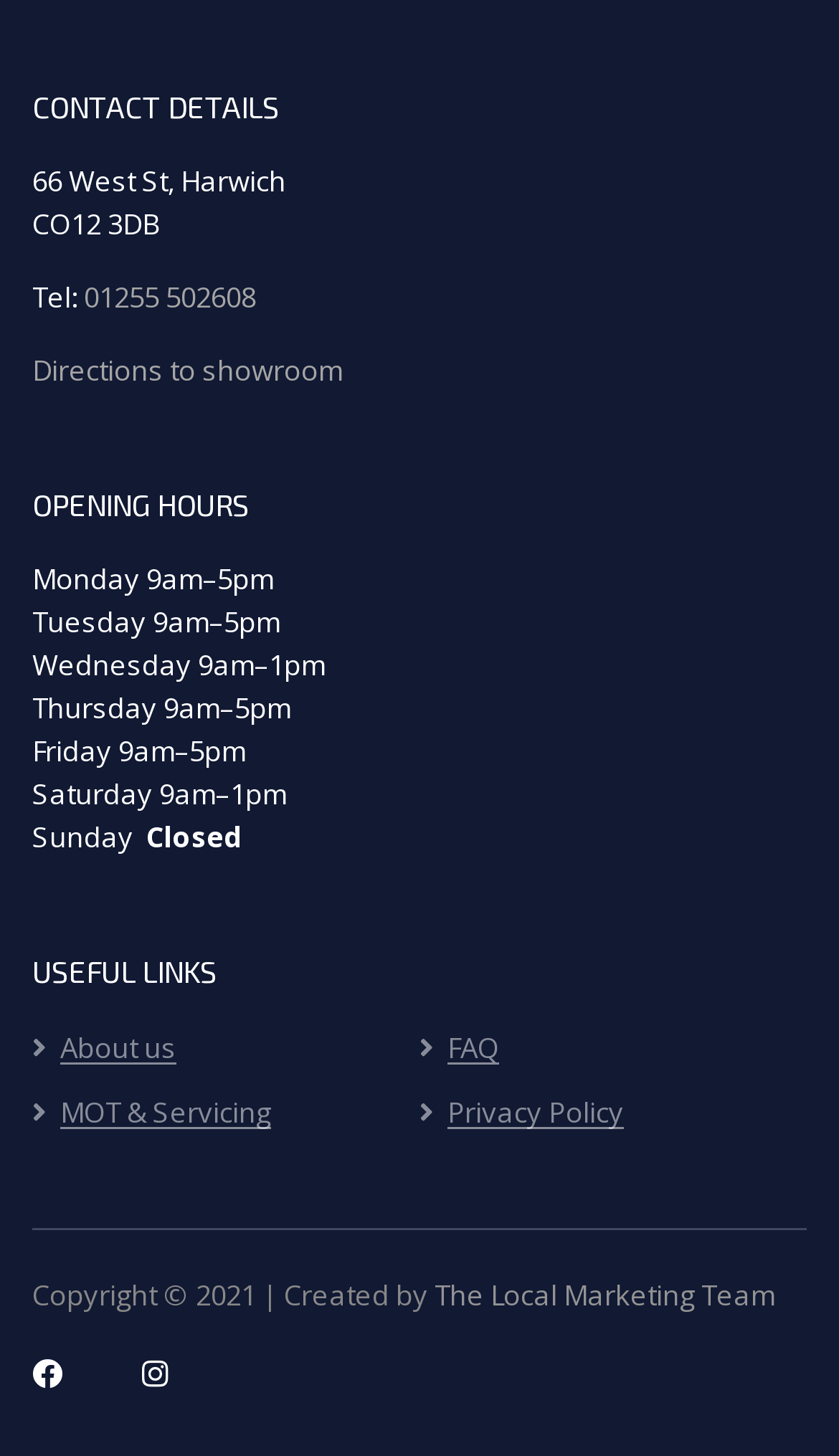Use a single word or phrase to answer the question: What is the copyright year of the webpage?

2021